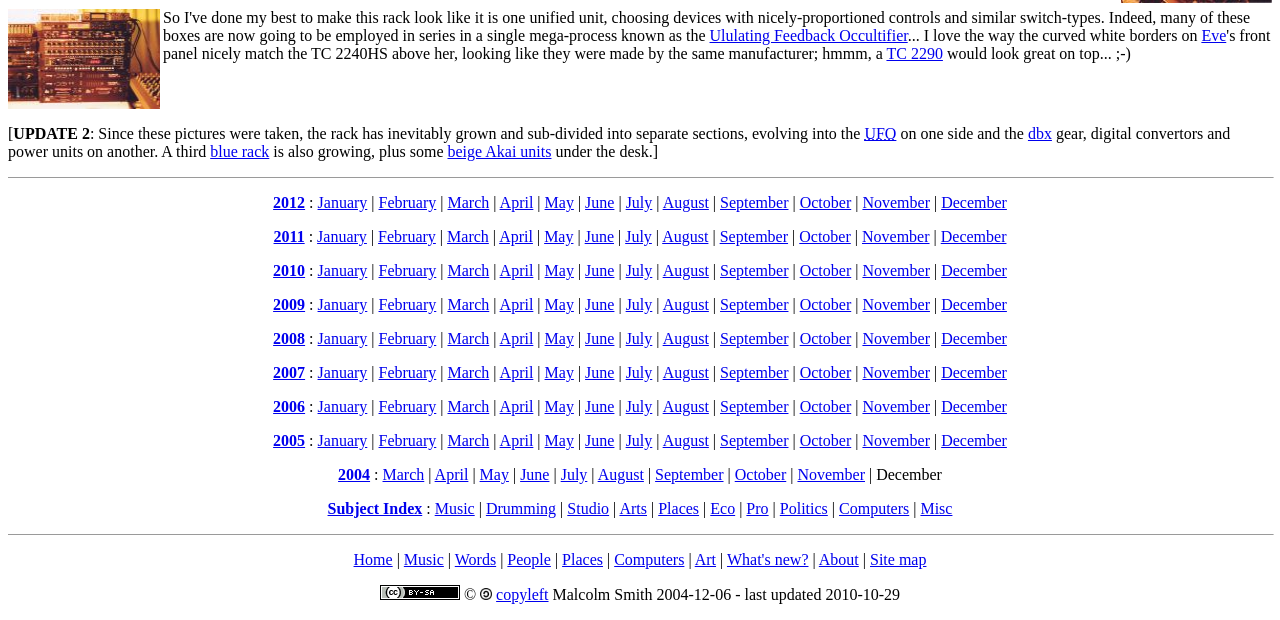How many years are listed on the webpage?
Refer to the image and give a detailed answer to the question.

The webpage lists the years 2012, 2011, 2010, and 2009, which suggests that there are four years listed on the webpage.